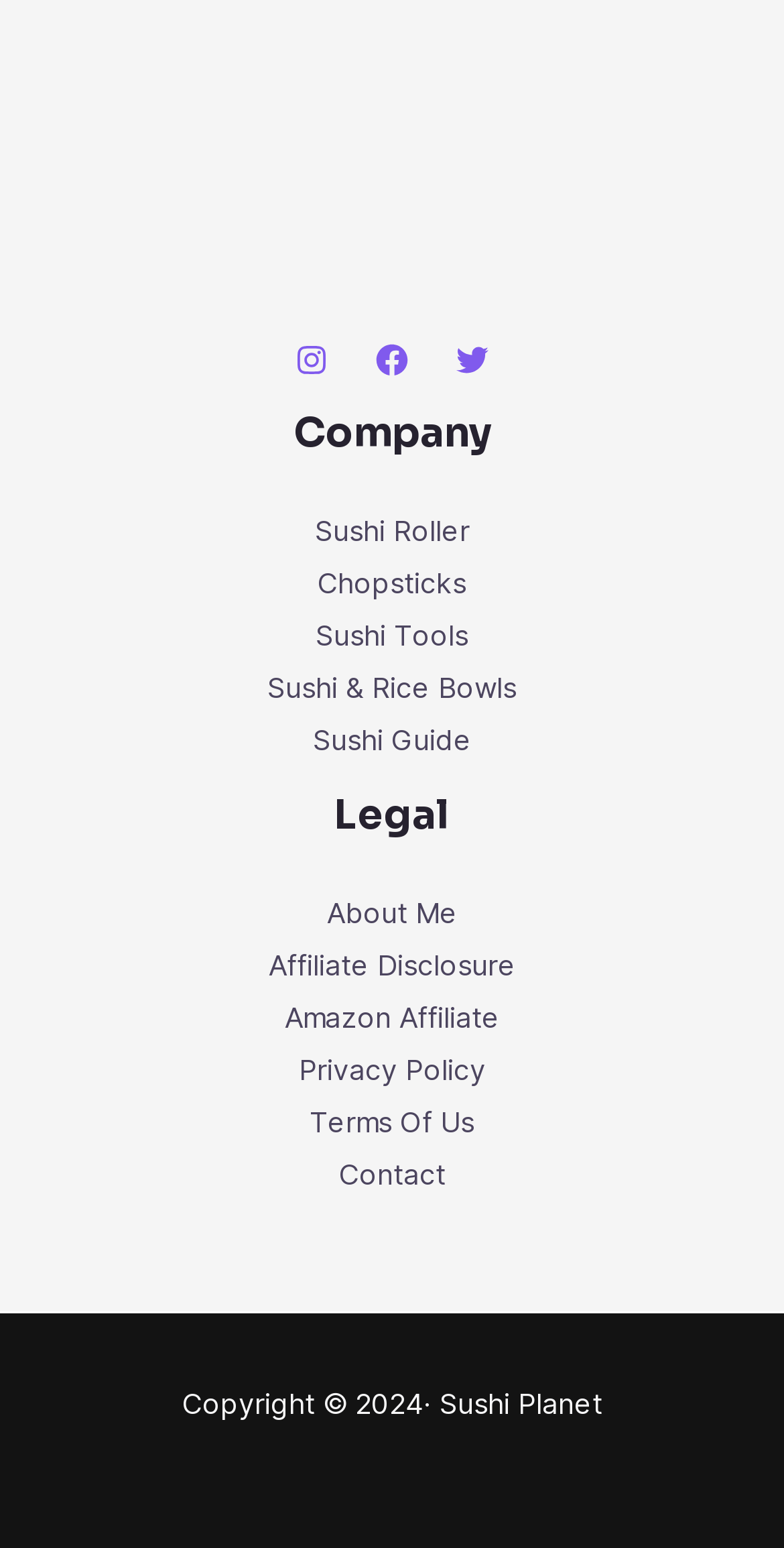Respond with a single word or phrase to the following question:
How many footer widgets are there?

3